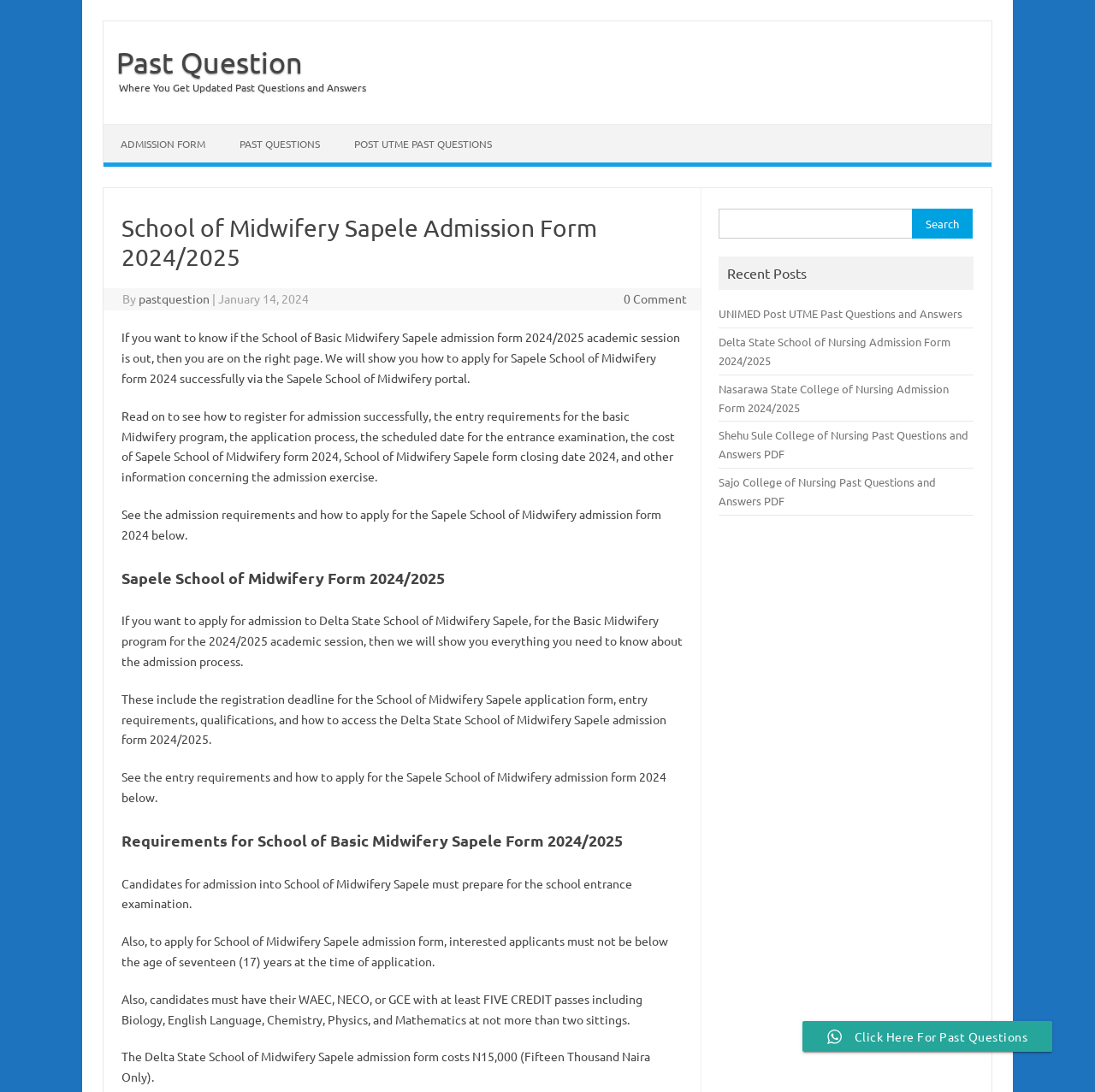Based on the description "0 Comment", find the bounding box of the specified UI element.

[0.569, 0.267, 0.627, 0.281]